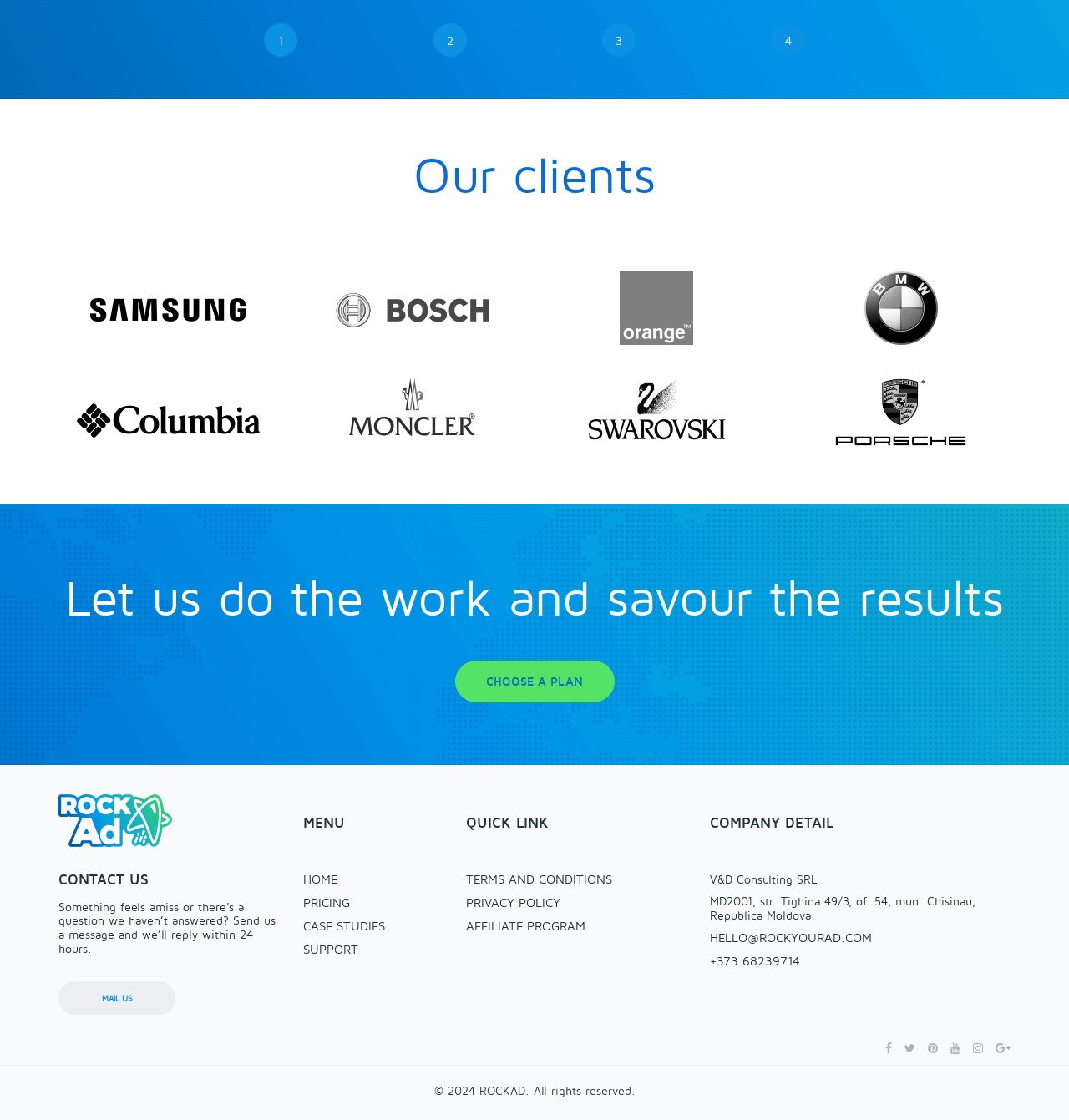Please locate the bounding box coordinates of the element that should be clicked to achieve the given instruction: "Mail us".

[0.055, 0.876, 0.164, 0.906]